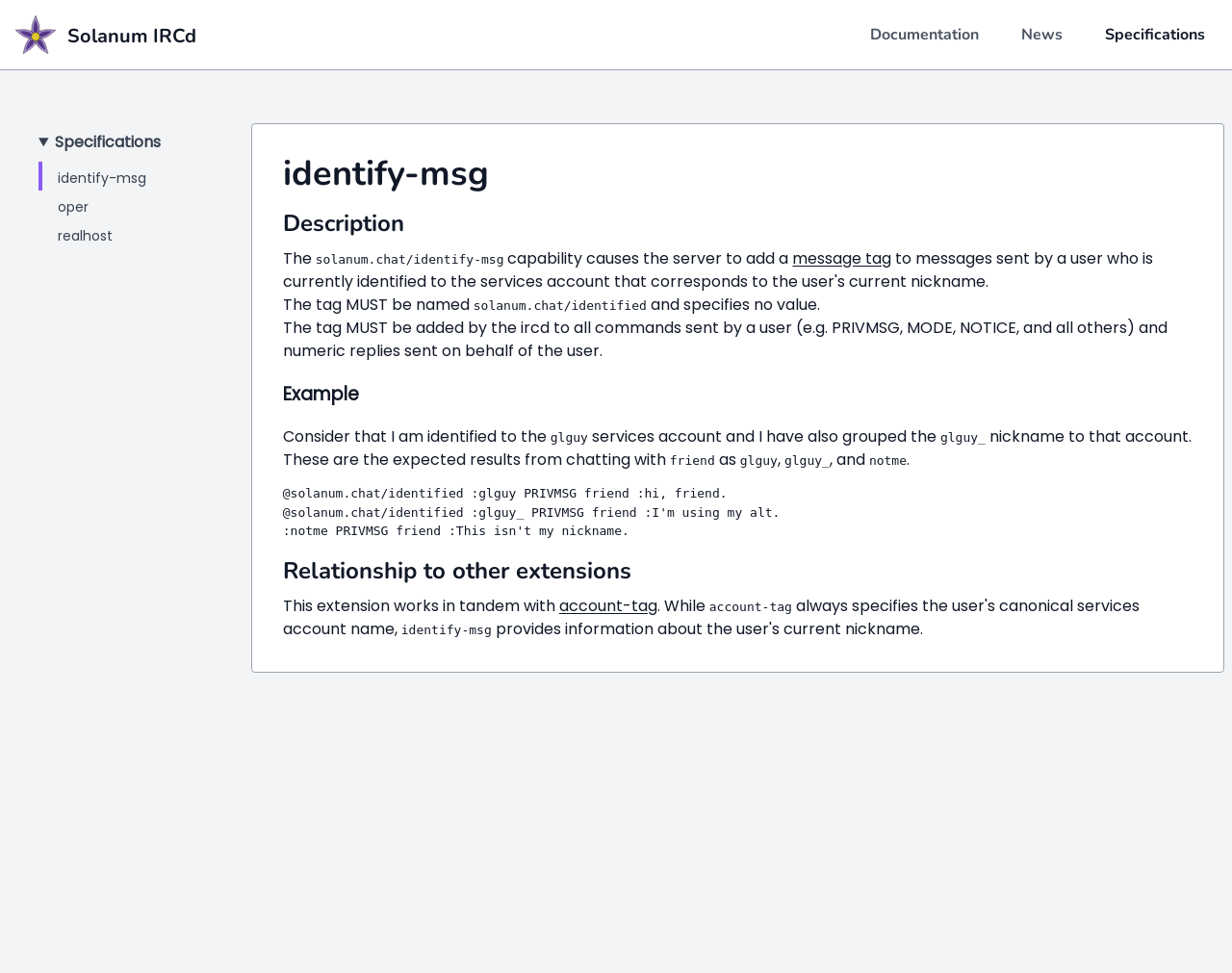What type of commands are affected by the identify-msg capability?
Answer with a single word or phrase, using the screenshot for reference.

All commands